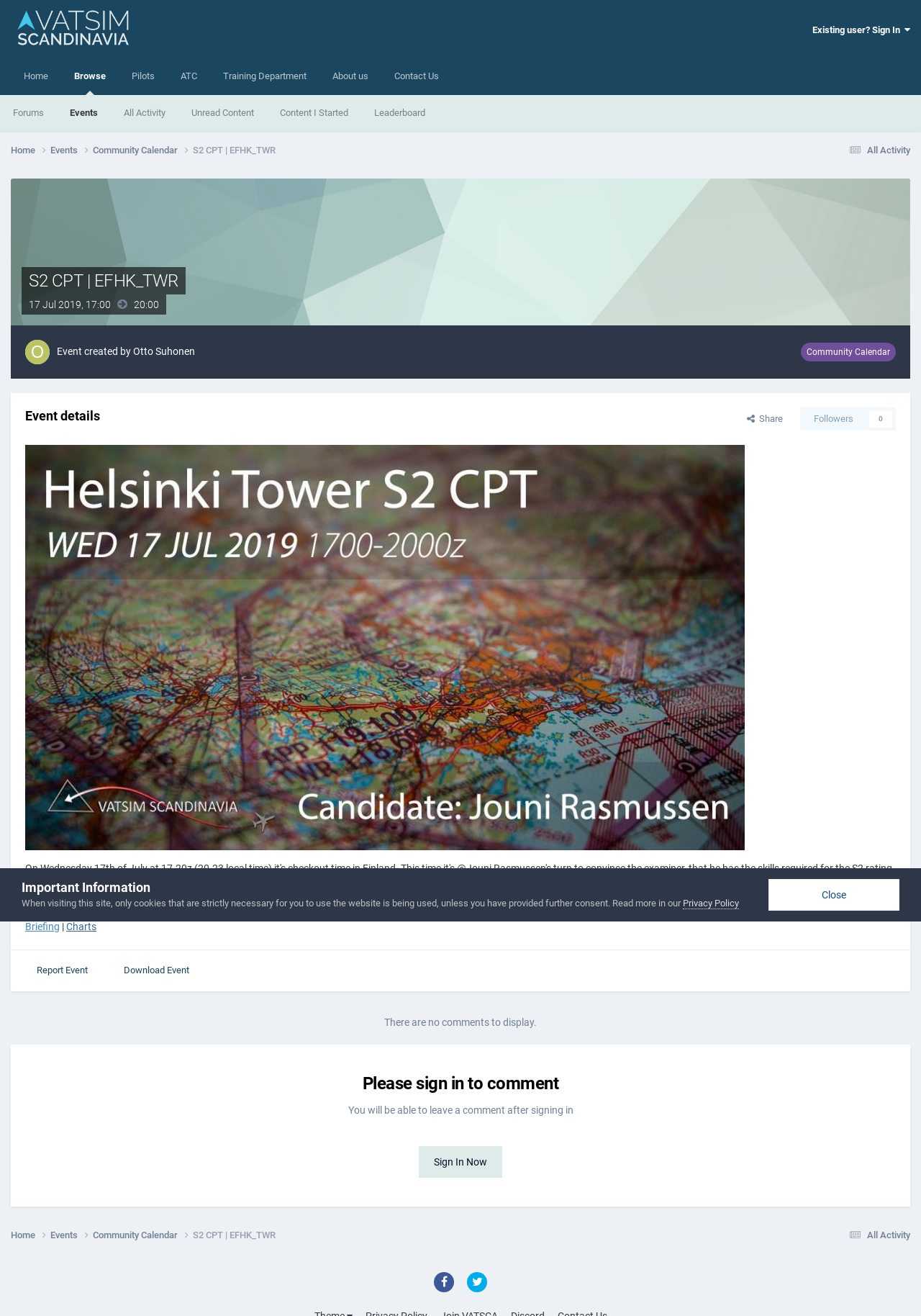Locate the bounding box coordinates of the element I should click to achieve the following instruction: "Share the event".

[0.798, 0.309, 0.862, 0.327]